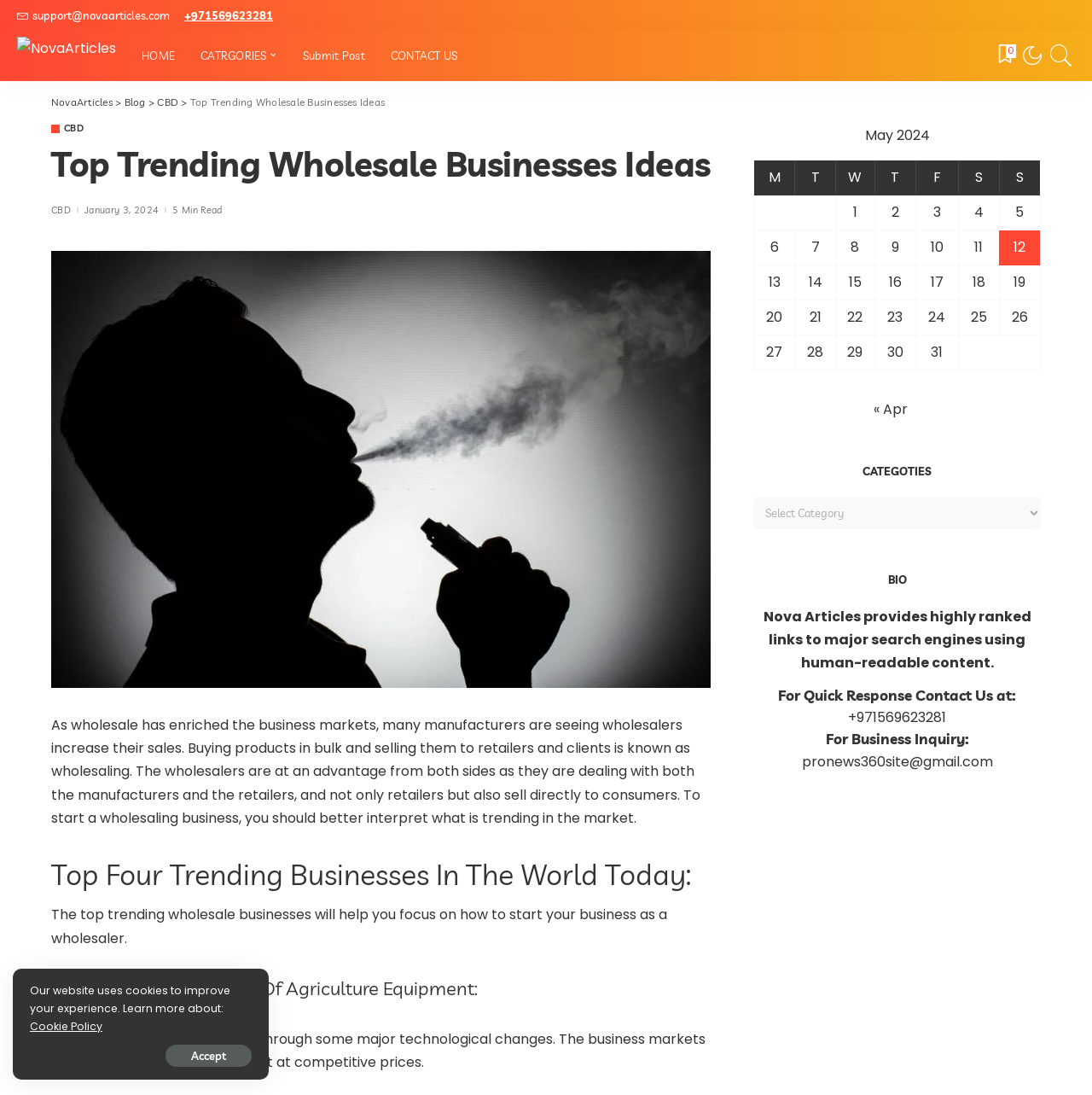What is the name of the website?
Answer the question with a detailed and thorough explanation.

The name of the website can be found in the top-left corner of the webpage, where it says 'NovaArticles' in the header section.